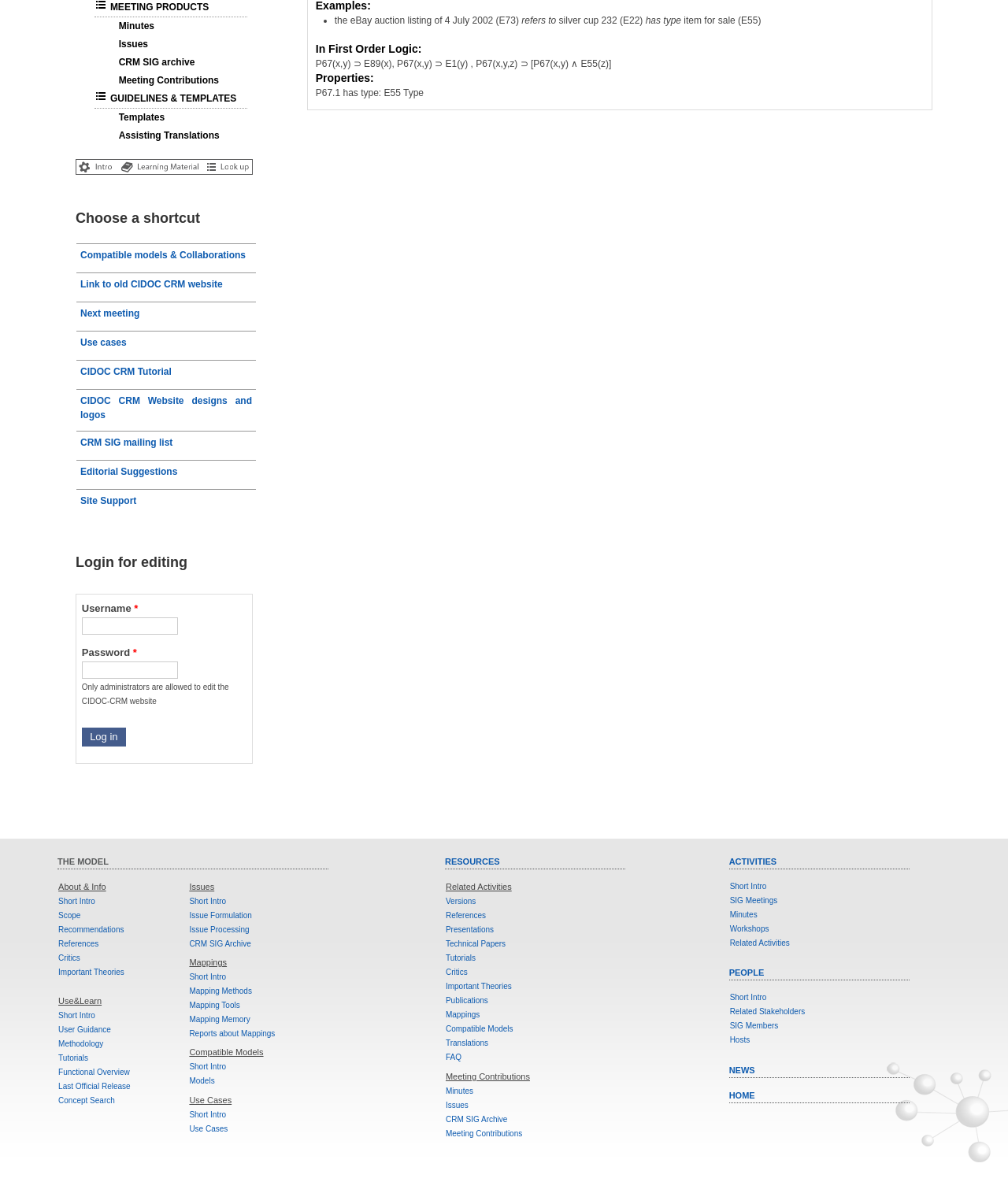Identify the bounding box coordinates for the UI element mentioned here: "Issues". Provide the coordinates as four float values between 0 and 1, i.e., [left, top, right, bottom].

[0.103, 0.032, 0.147, 0.042]